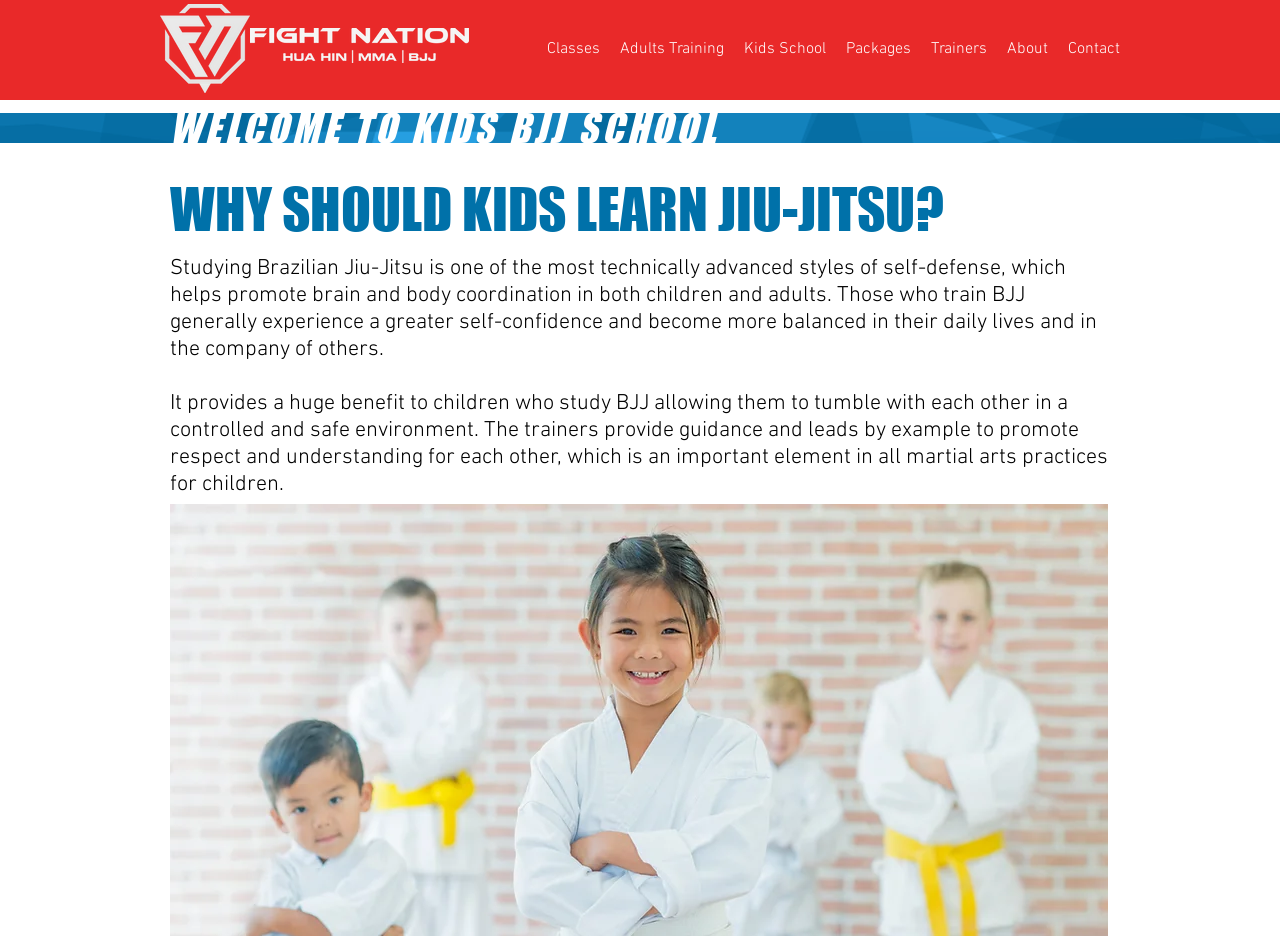Answer the question in a single word or phrase:
What is the purpose of the trainers in the Jiu-Jitsu school?

Provide guidance and lead by example